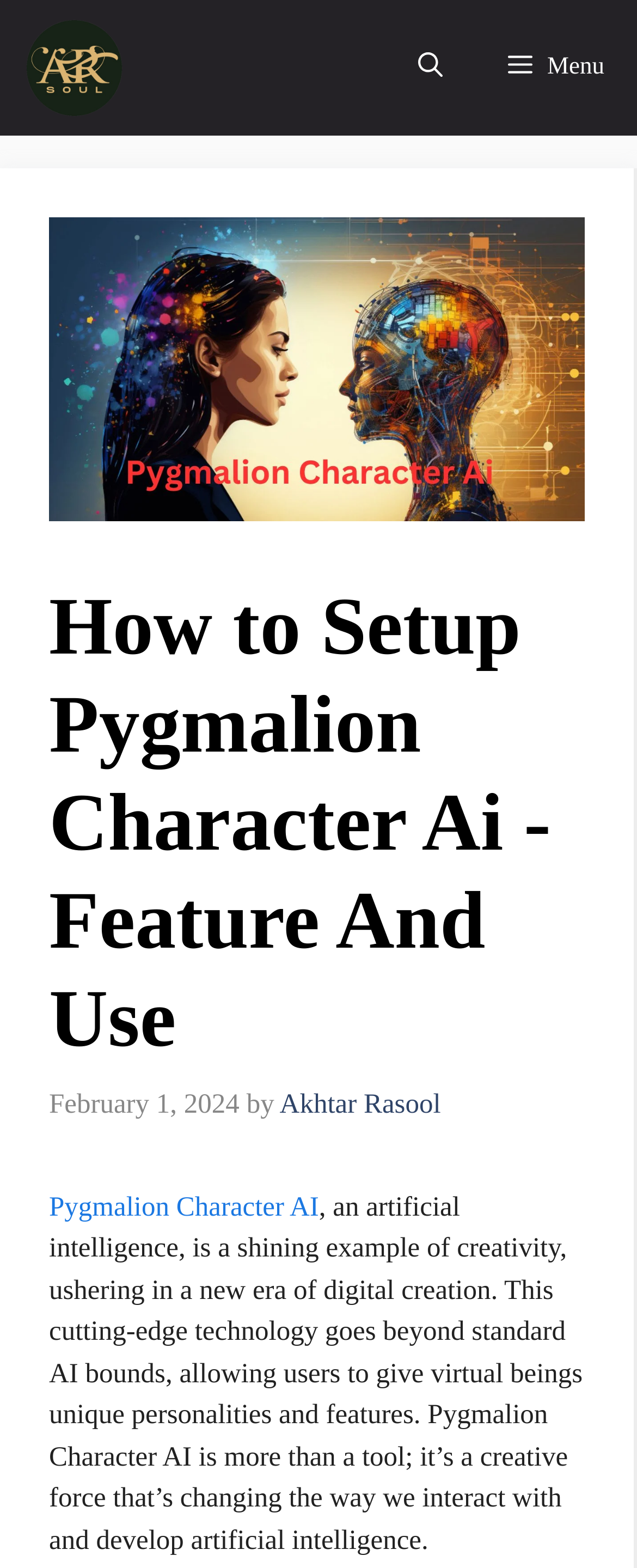Who is the author of the article?
Based on the screenshot, give a detailed explanation to answer the question.

I found the answer by looking at the header section, where I saw a link with the text 'Akhtar Rasool' next to the word 'by'.